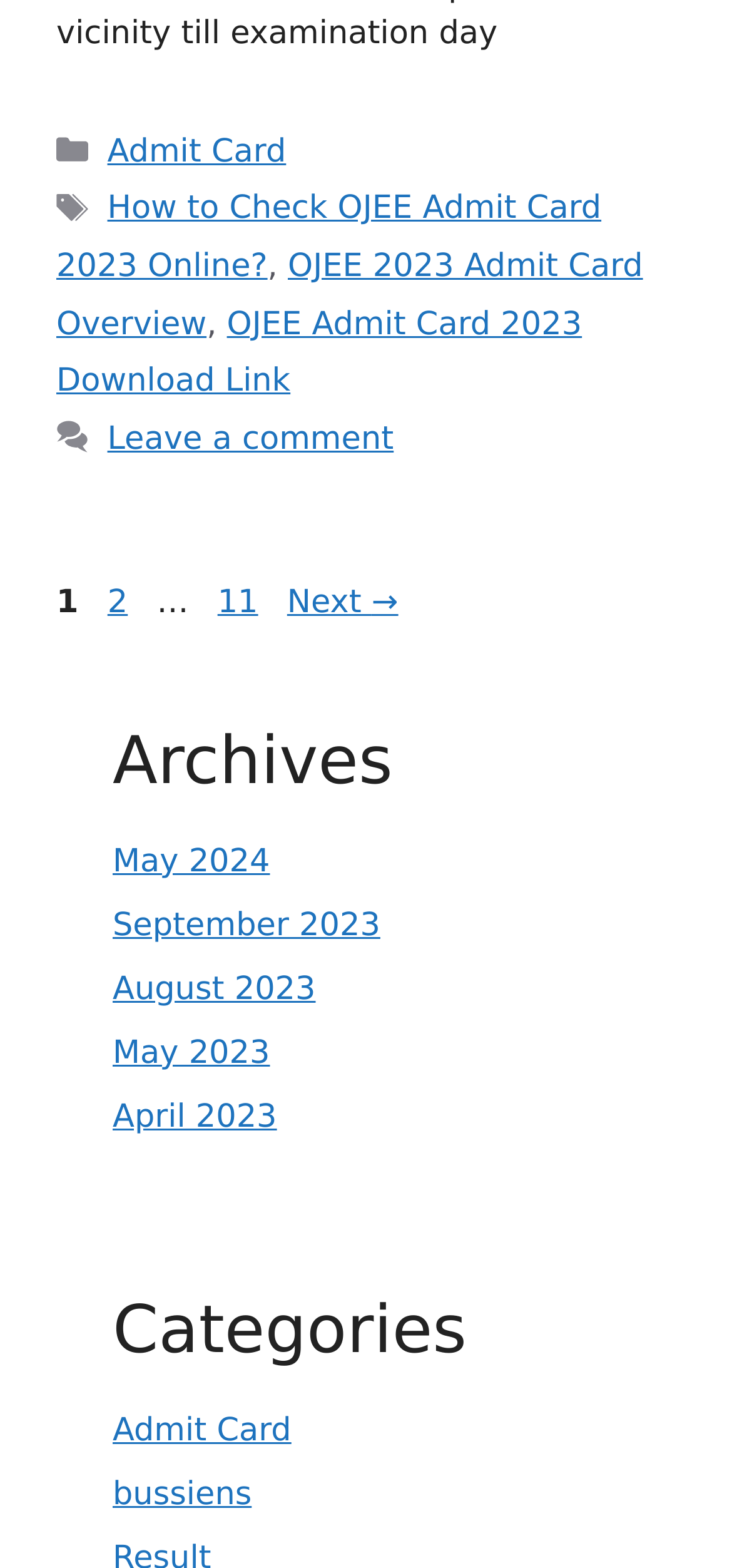What is the last archive page?
Answer with a single word or phrase, using the screenshot for reference.

Page 11